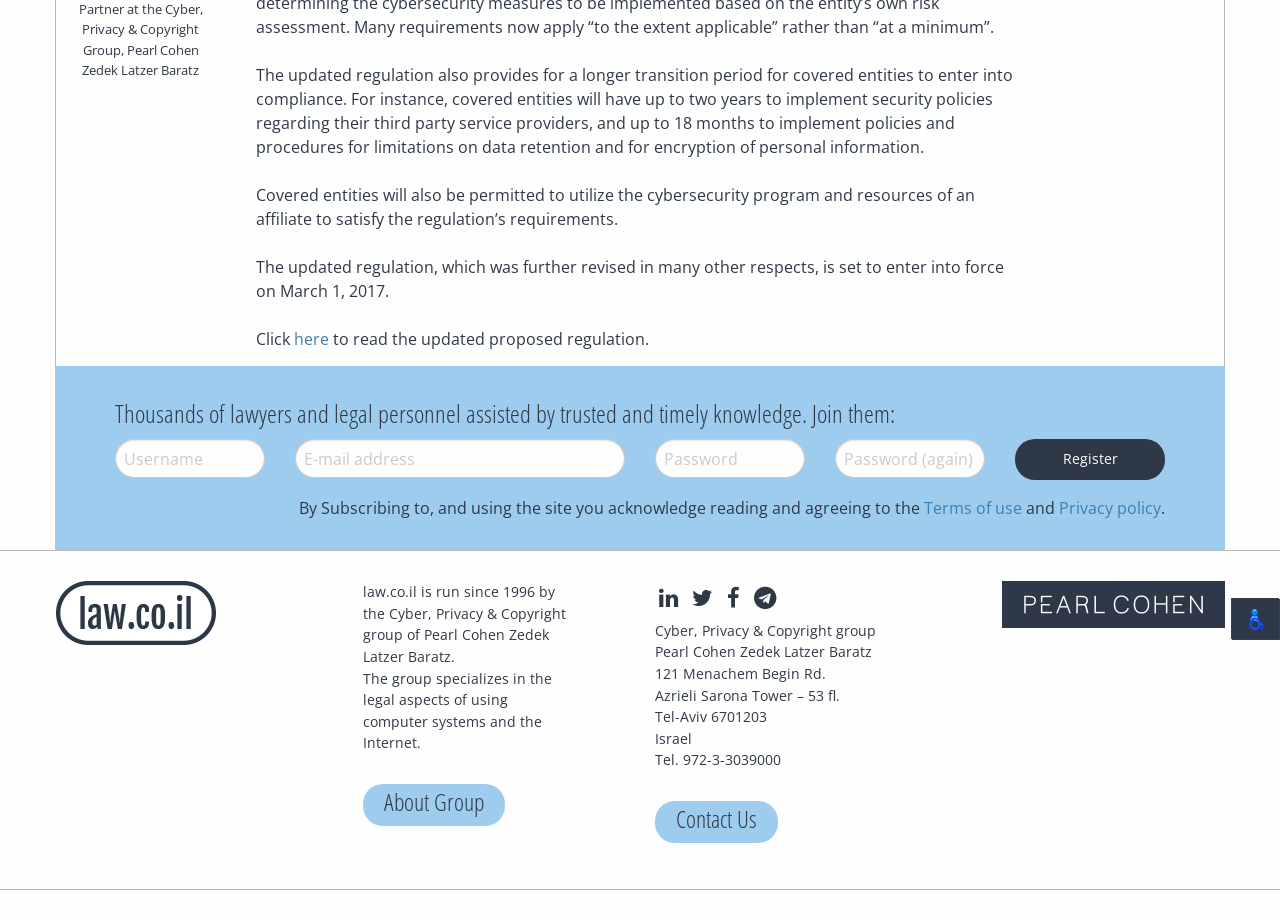Give the bounding box coordinates for the element described by: "parent_node: Username* name="username" placeholder="Username"".

[0.09, 0.477, 0.207, 0.52]